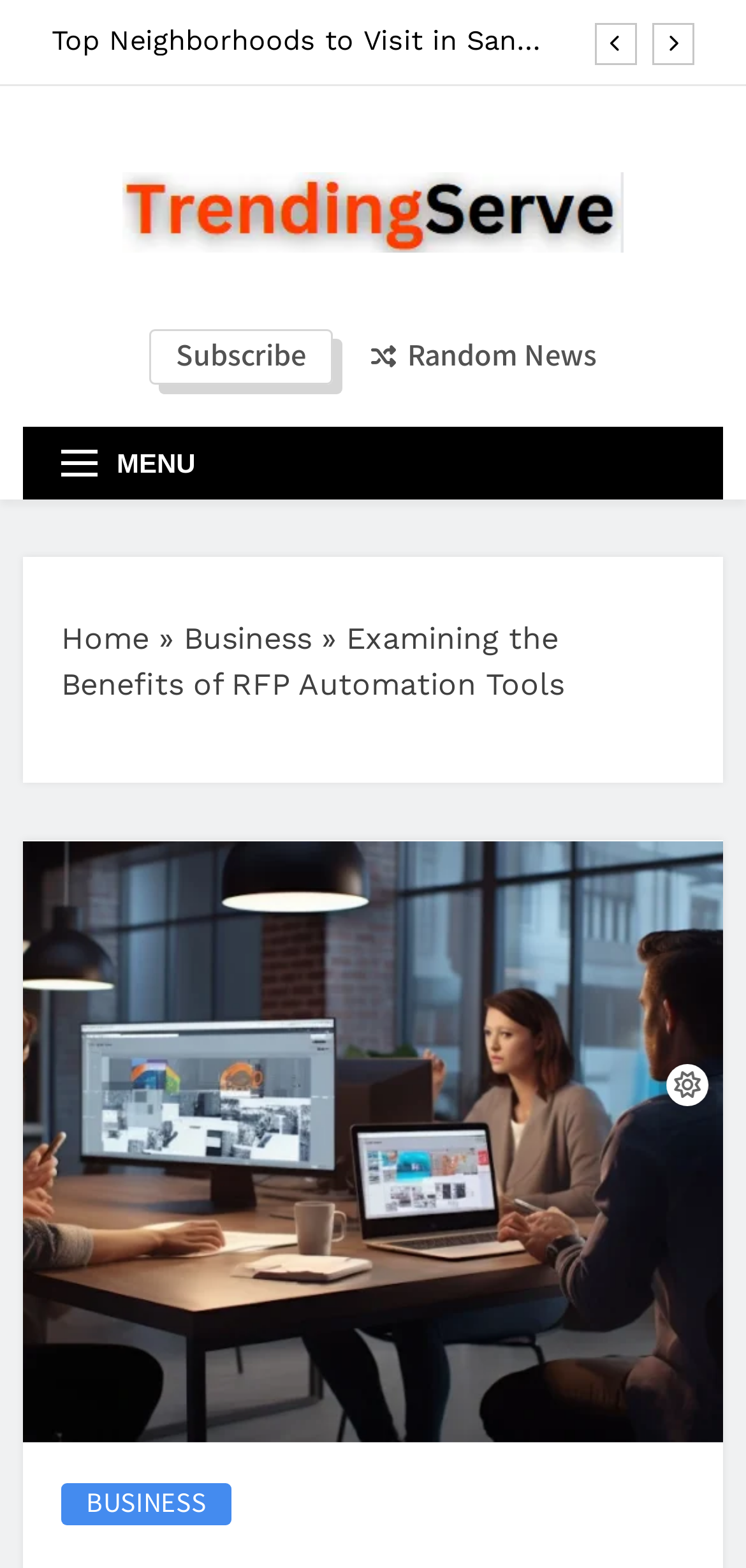Using the provided element description, identify the bounding box coordinates as (top-left x, top-left y, bottom-right x, bottom-right y). Ensure all values are between 0 and 1. Description: parent_node: Trending Serve

[0.164, 0.11, 0.836, 0.17]